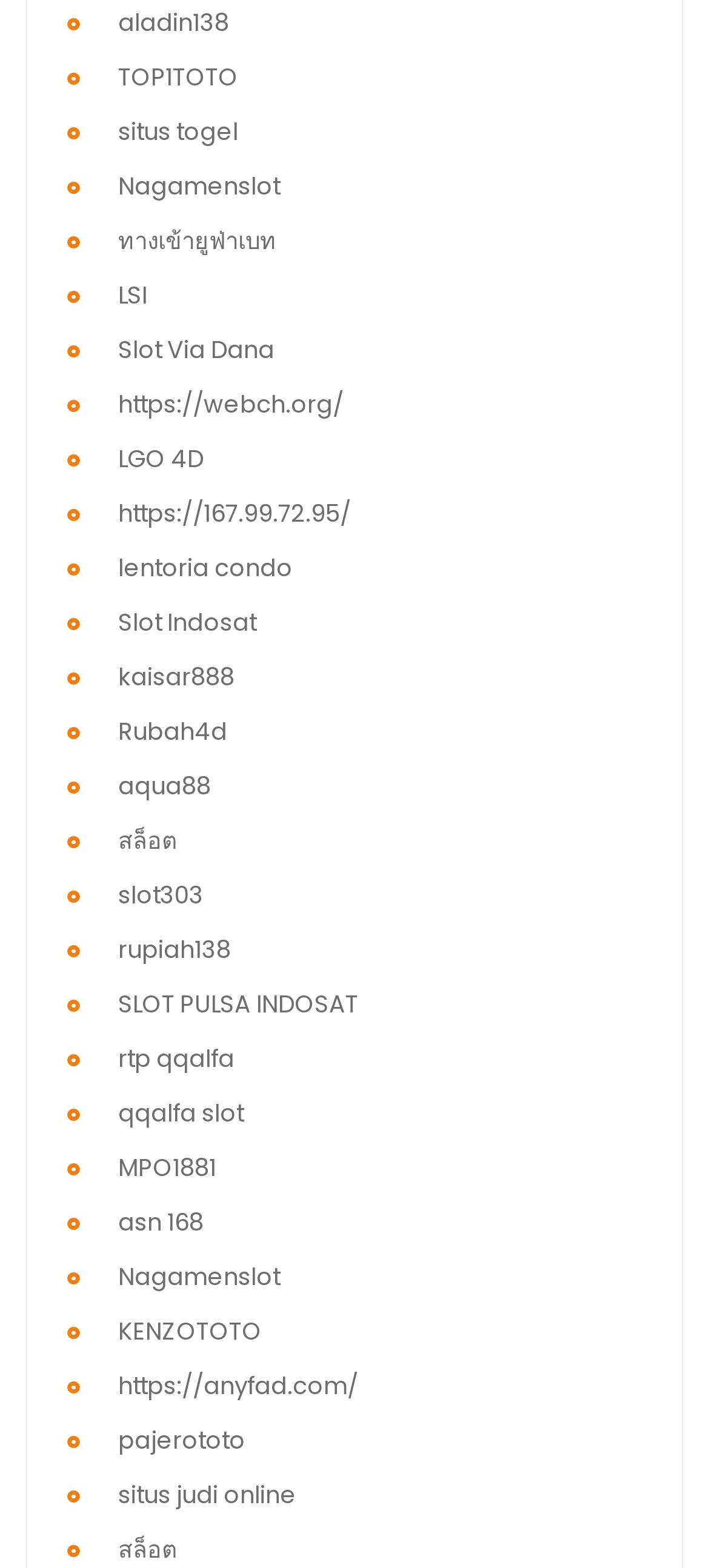Identify the bounding box coordinates of the clickable section necessary to follow the following instruction: "visit TOP1TOTO website". The coordinates should be presented as four float numbers from 0 to 1, i.e., [left, top, right, bottom].

[0.167, 0.038, 0.336, 0.06]